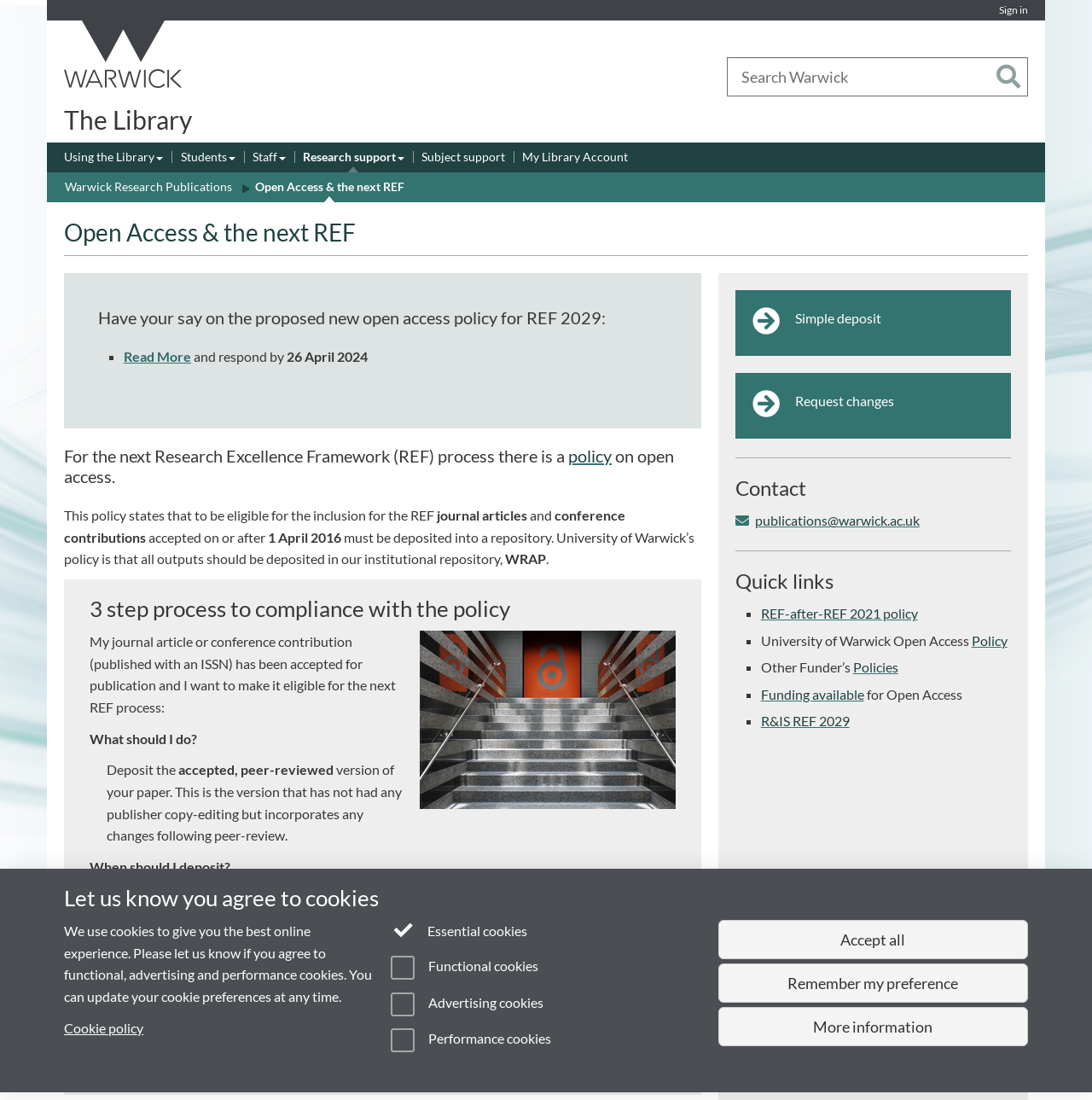What should be deposited into a repository to be eligible for the REF process?
Refer to the image and provide a one-word or short phrase answer.

Journal articles and conference contributions